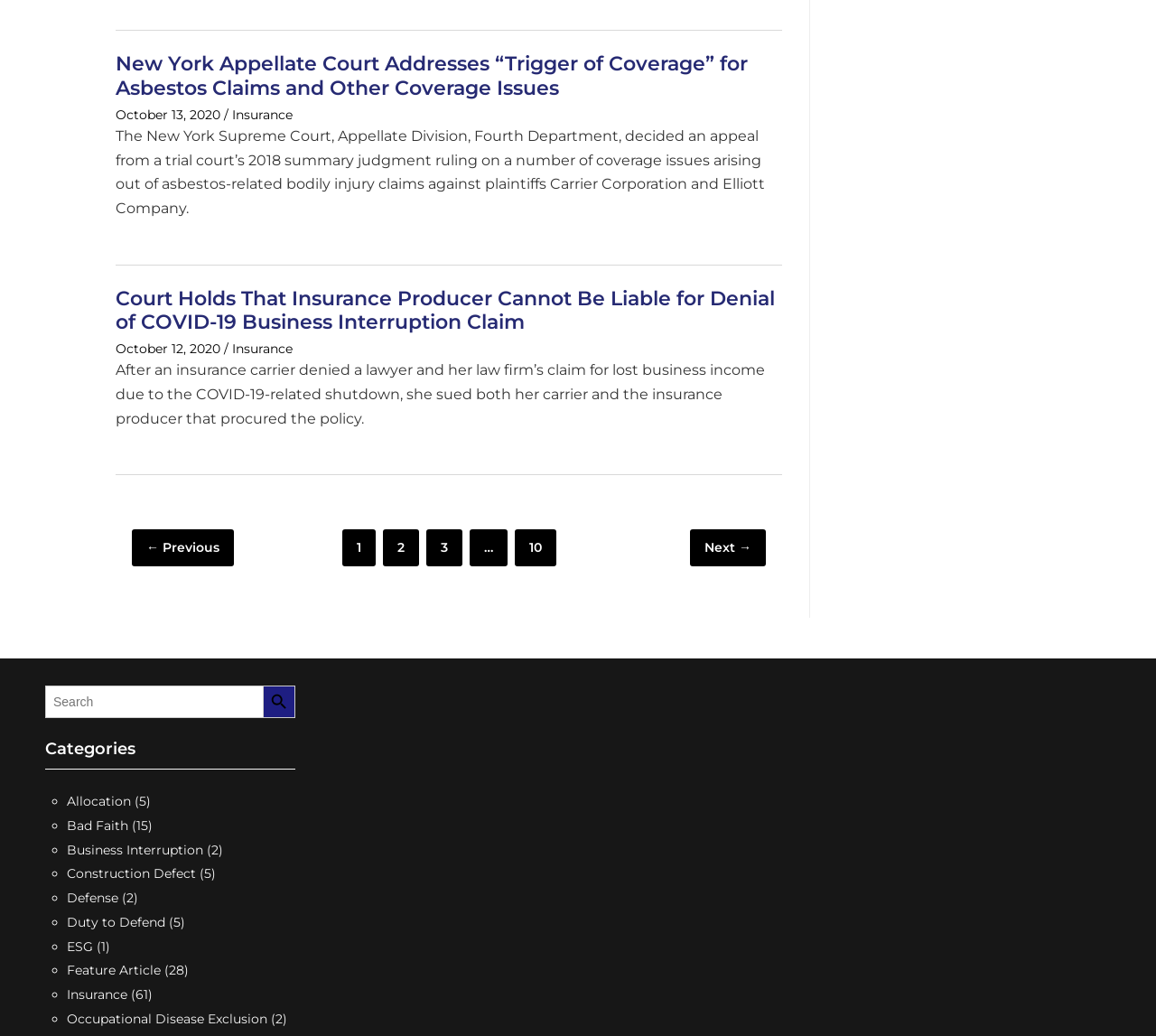Based on the image, please respond to the question with as much detail as possible:
What is the date of the second article?

I looked at the second article element with ID 46 and found the link element with ID 192 containing the text 'October 12, 2020', which is the date of the article.